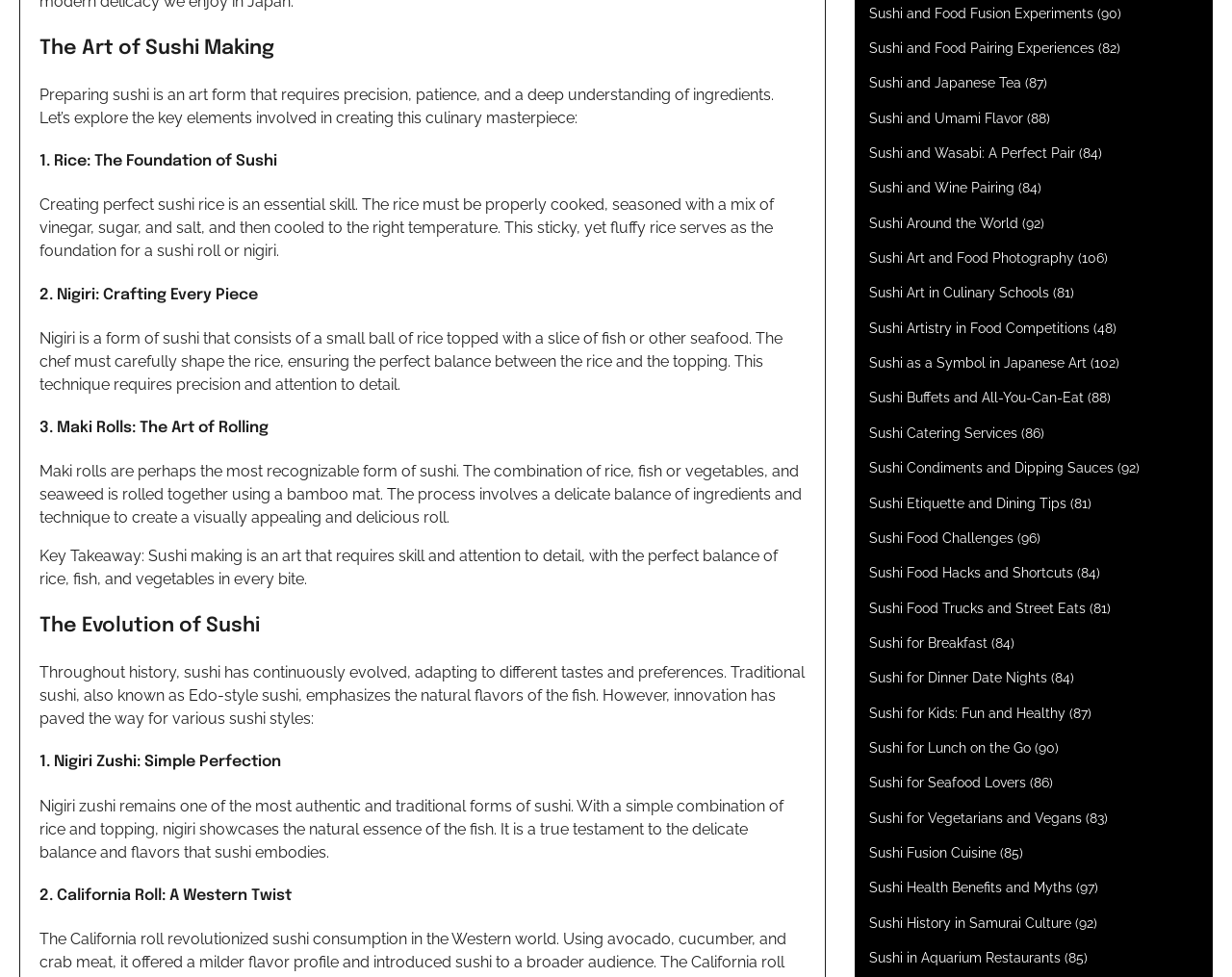Extract the bounding box coordinates of the UI element described: "Sushi Food Challenges". Provide the coordinates in the format [left, top, right, bottom] with values ranging from 0 to 1.

[0.705, 0.543, 0.823, 0.558]